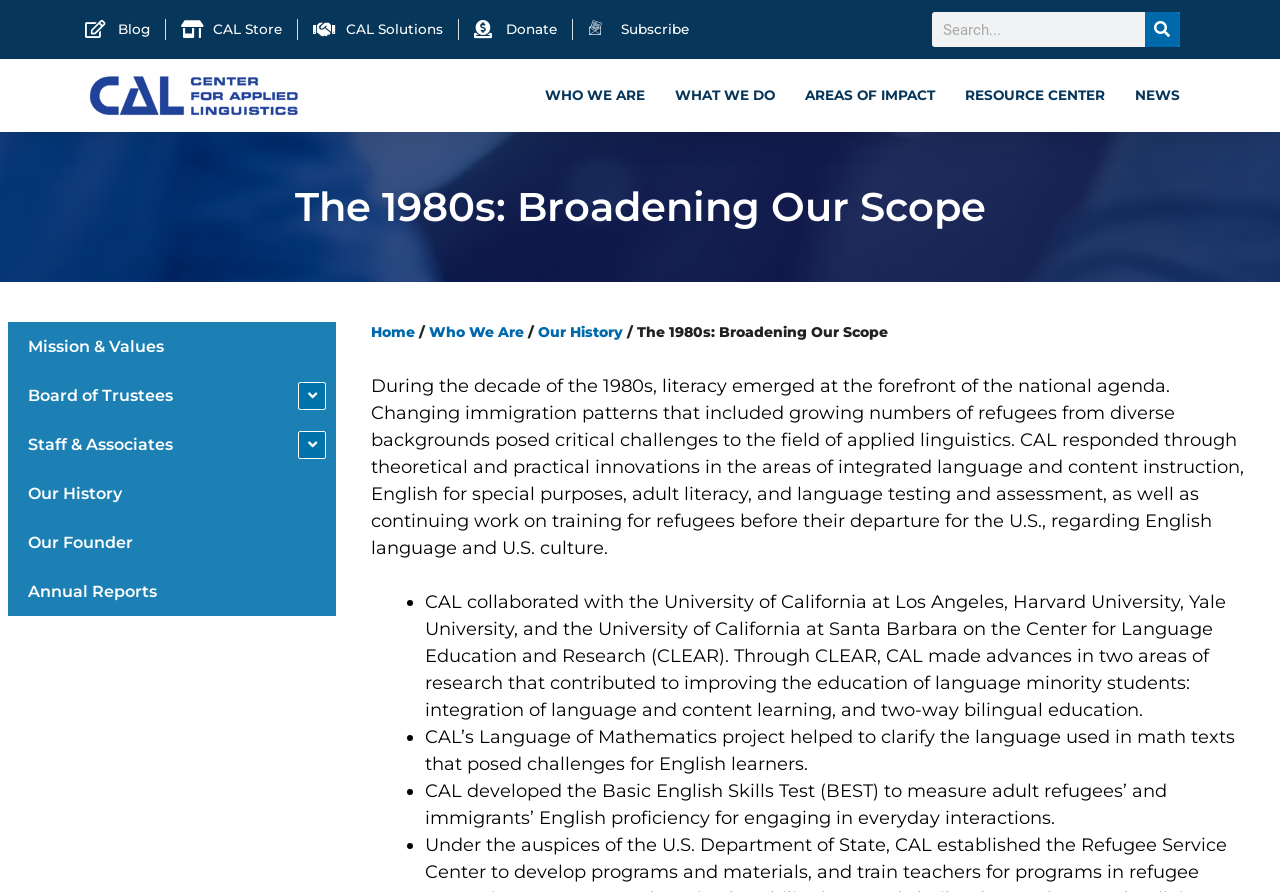Identify the bounding box coordinates of the region I need to click to complete this instruction: "Click on the Donate button".

[0.37, 0.022, 0.435, 0.044]